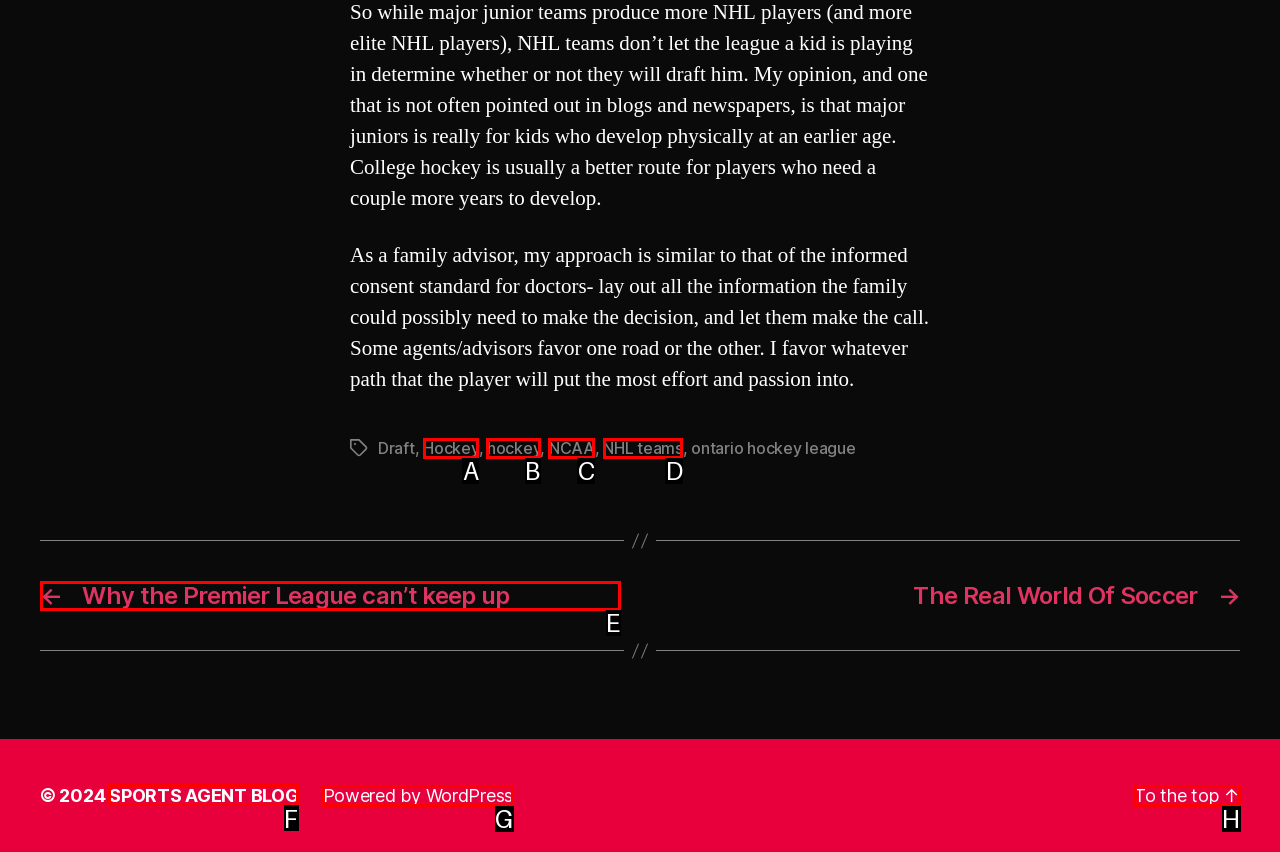Determine which HTML element to click on in order to complete the action: Go to the 'SPORTS AGENT BLOG' page.
Reply with the letter of the selected option.

F